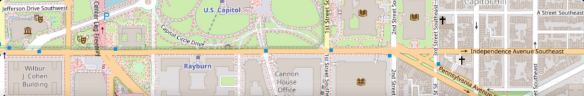What is the purpose of the map?
Based on the visual, give a brief answer using one word or a short phrase.

To show office locations